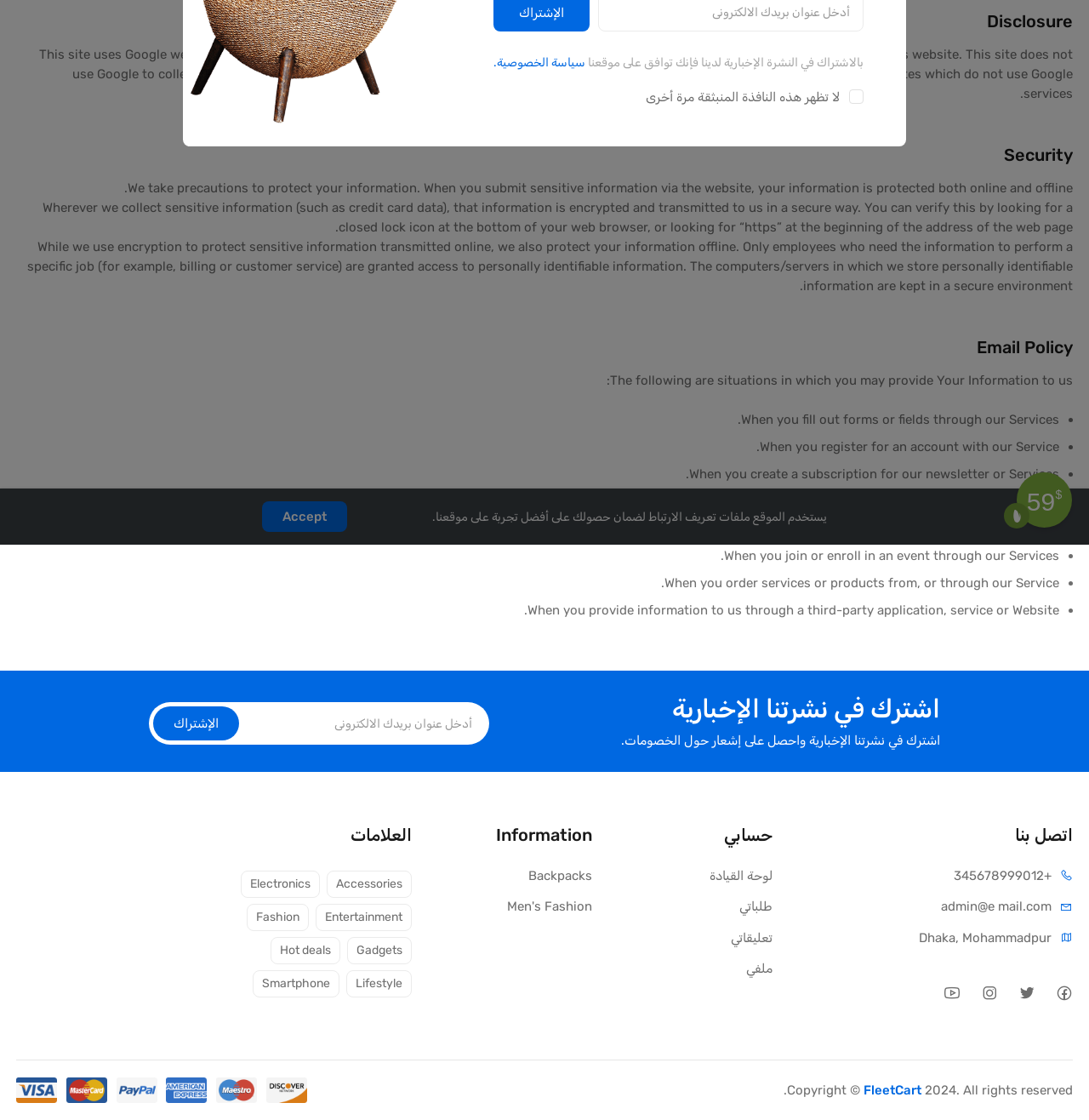Please specify the bounding box coordinates in the format (top-left x, top-left y, bottom-right x, bottom-right y), with values ranging from 0 to 1. Identify the bounding box for the UI component described as follows: admin@e JUNK LOAD mail.com

[0.867, 0.801, 0.965, 0.818]